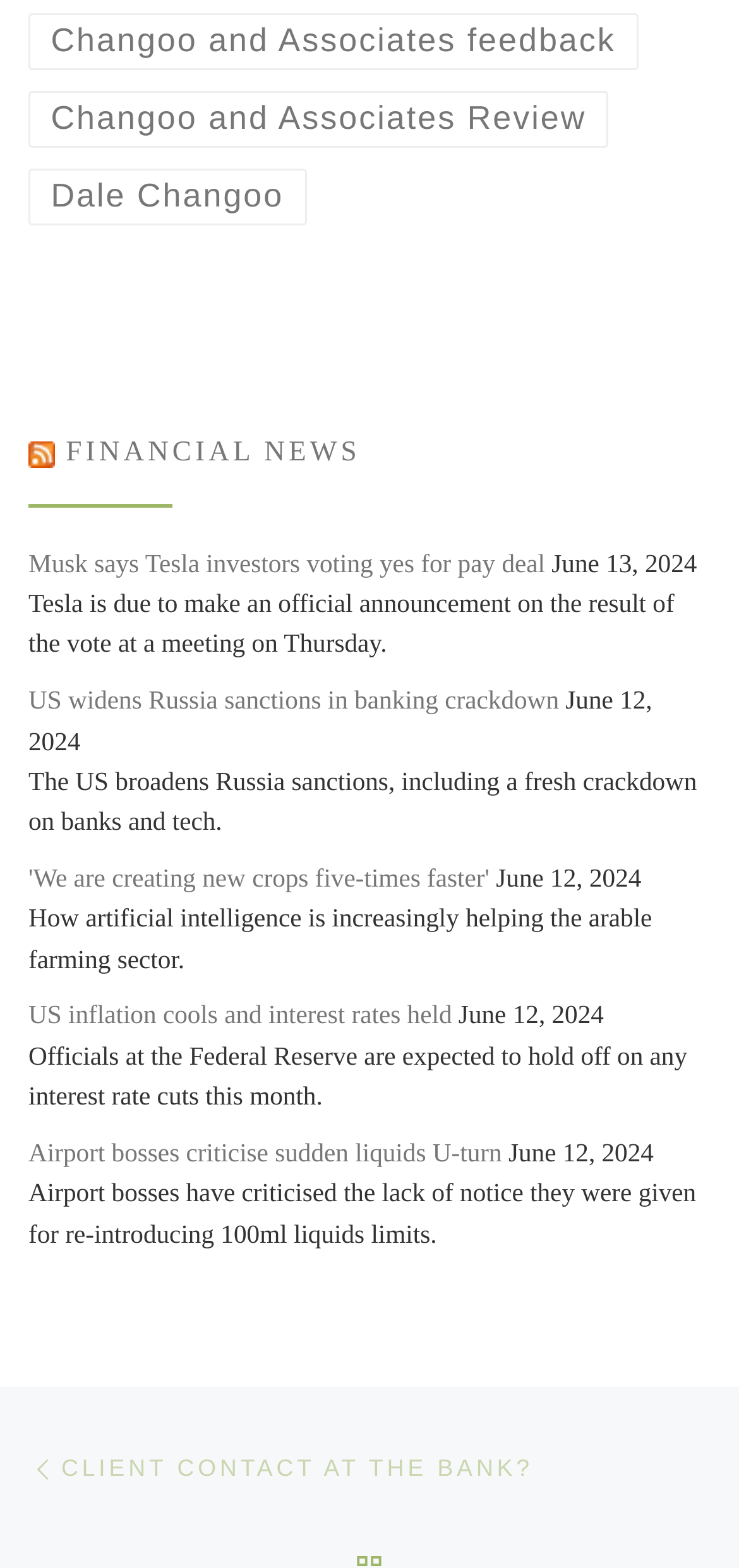What is the purpose of the link 'RSS'?
Please answer the question with a single word or phrase, referencing the image.

To access RSS financial news